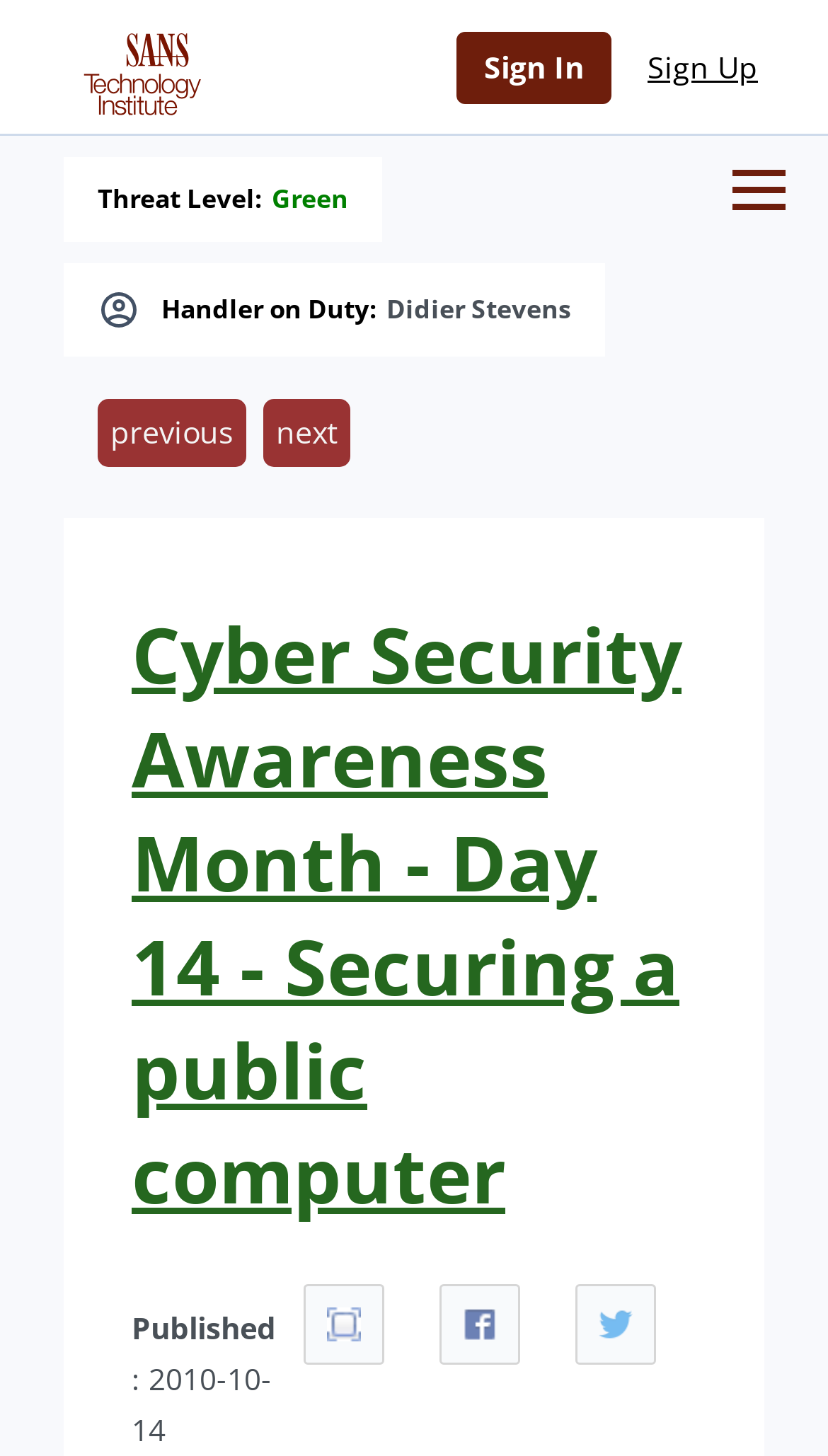Who is the handler on duty?
Based on the image, answer the question with as much detail as possible.

I found the answer by looking at the element with the text 'Handler on Duty:' and then finding the link element next to it, which contains the name 'Didier Stevens'.